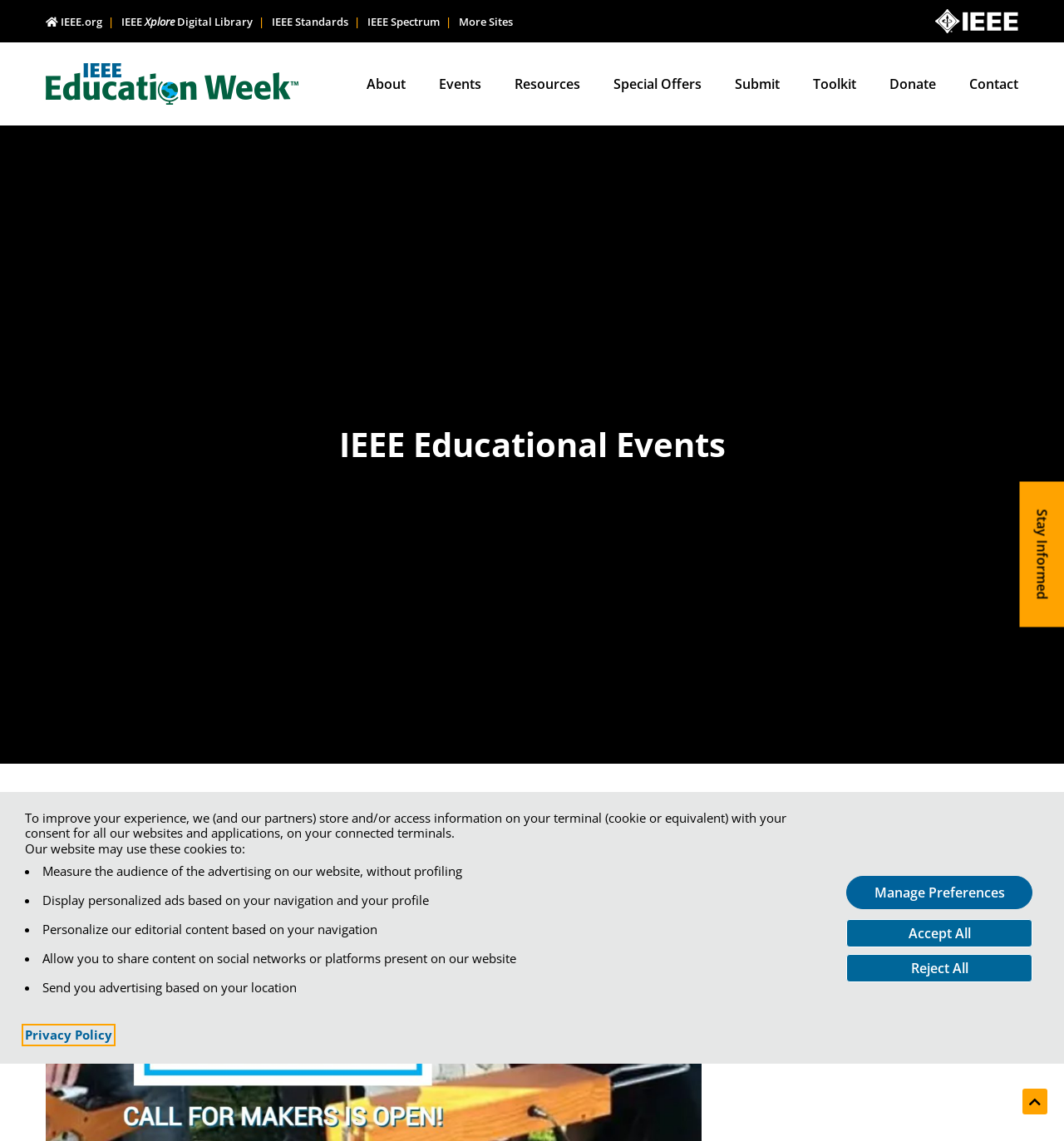Utilize the information from the image to answer the question in detail:
What is the image on the right side of the webpage about?

The image on the right side of the webpage is related to the IEEE History Center, as indicated by the link 'How does the IEEE History Center Benefit You?' and the image description.